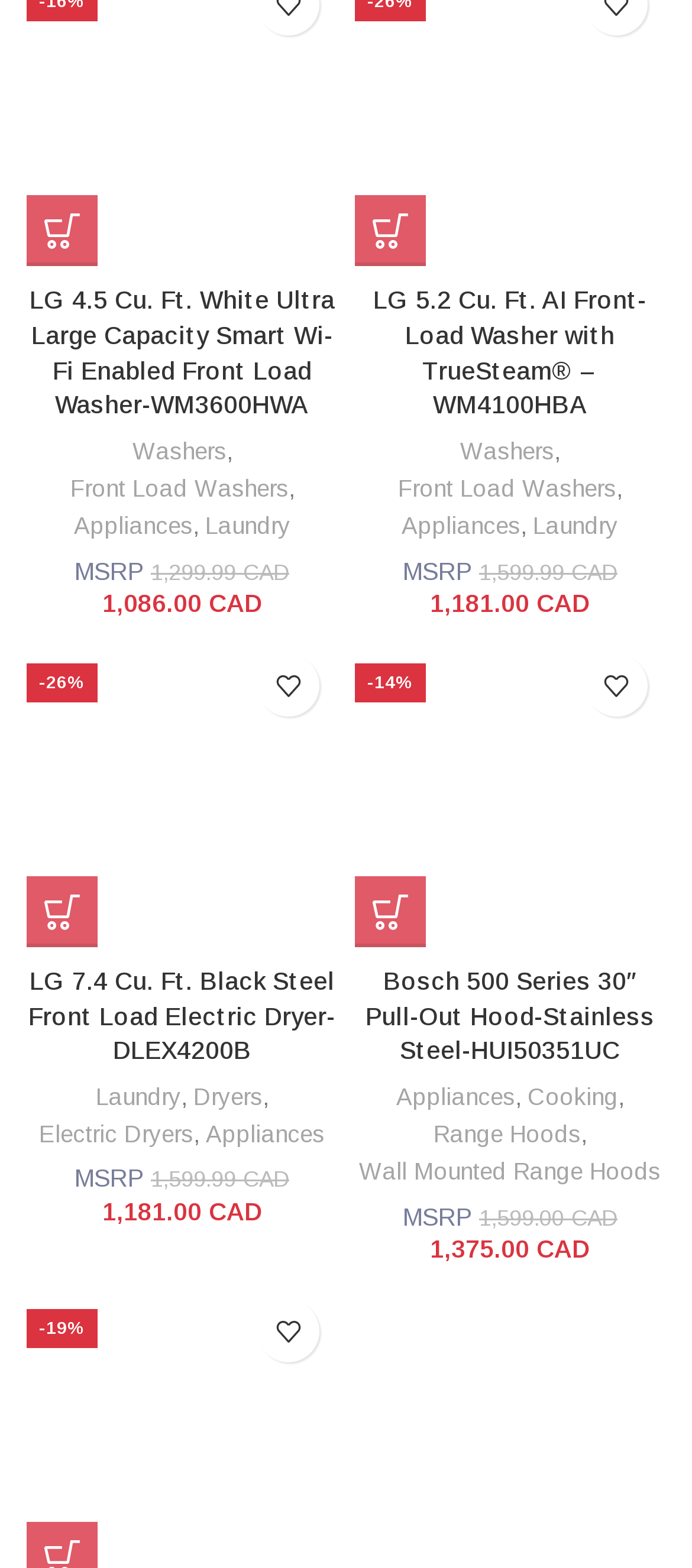What is the brand of the first product?
Analyze the image and provide a thorough answer to the question.

I looked at the first heading element, which says 'LG 4.5 Cu. Ft. White Ultra Large Capacity Smart Wi-Fi Enabled Front Load Washer-WM3600HWA', and the brand is LG.